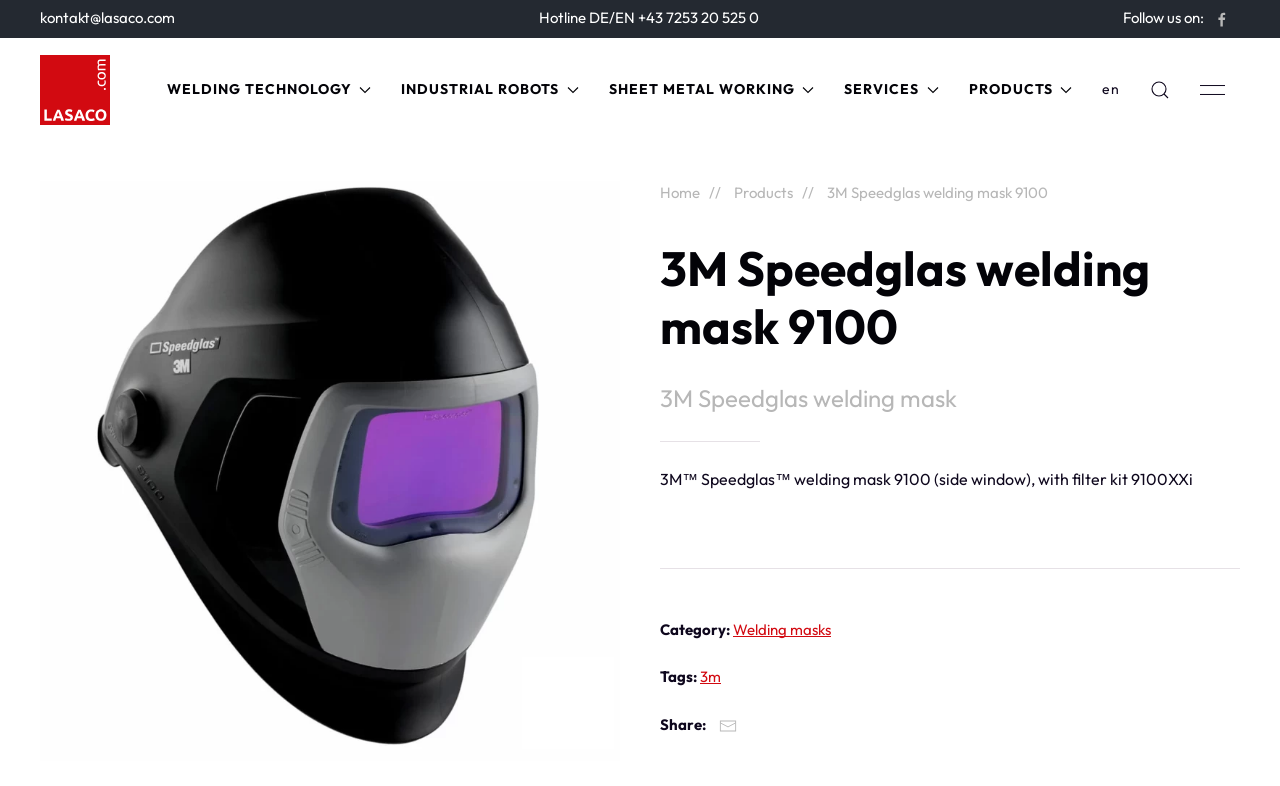Give a comprehensive overview of the webpage, including key elements.

The webpage is about the 3M Speedglas welding mask 9100, a product offered by Lasaco. At the top left corner, there is a contact email "kontakt@lasaco.com" and a hotline number "DE/EN +43 7253 20 525 0". On the top right corner, there is a "Follow us on" section with a social media link. 

Below the top section, there is a main navigation menu with five categories: "WELDING TECHNOLOGY", "INDUSTRIAL ROBOTS", "SHEET METAL WORKING", "SERVICES", and "PRODUCTS". Each category has a corresponding icon. 

On the left side, there is a Lasaco logo with a link to the Lasaco homepage. Below the logo, there is a language selection link "en". 

The main content of the webpage is about the 3M Speedglas welding mask 9100. There is a large product image on the left side, taking up most of the page. On the right side, there are links to "Home", "Products", and the product itself. 

Below the product image, there is a heading "3M Speedglas welding mask 9100" followed by a horizontal separator. The product description is "3M™ Speedglas™ welding mask 9100 (side window), with filter kit 9100XXi". 

Further down, there are sections for "Category:", "Tags:", and "Share:". The category is "Welding masks", and the tag is "3m". There is also a social media sharing link.